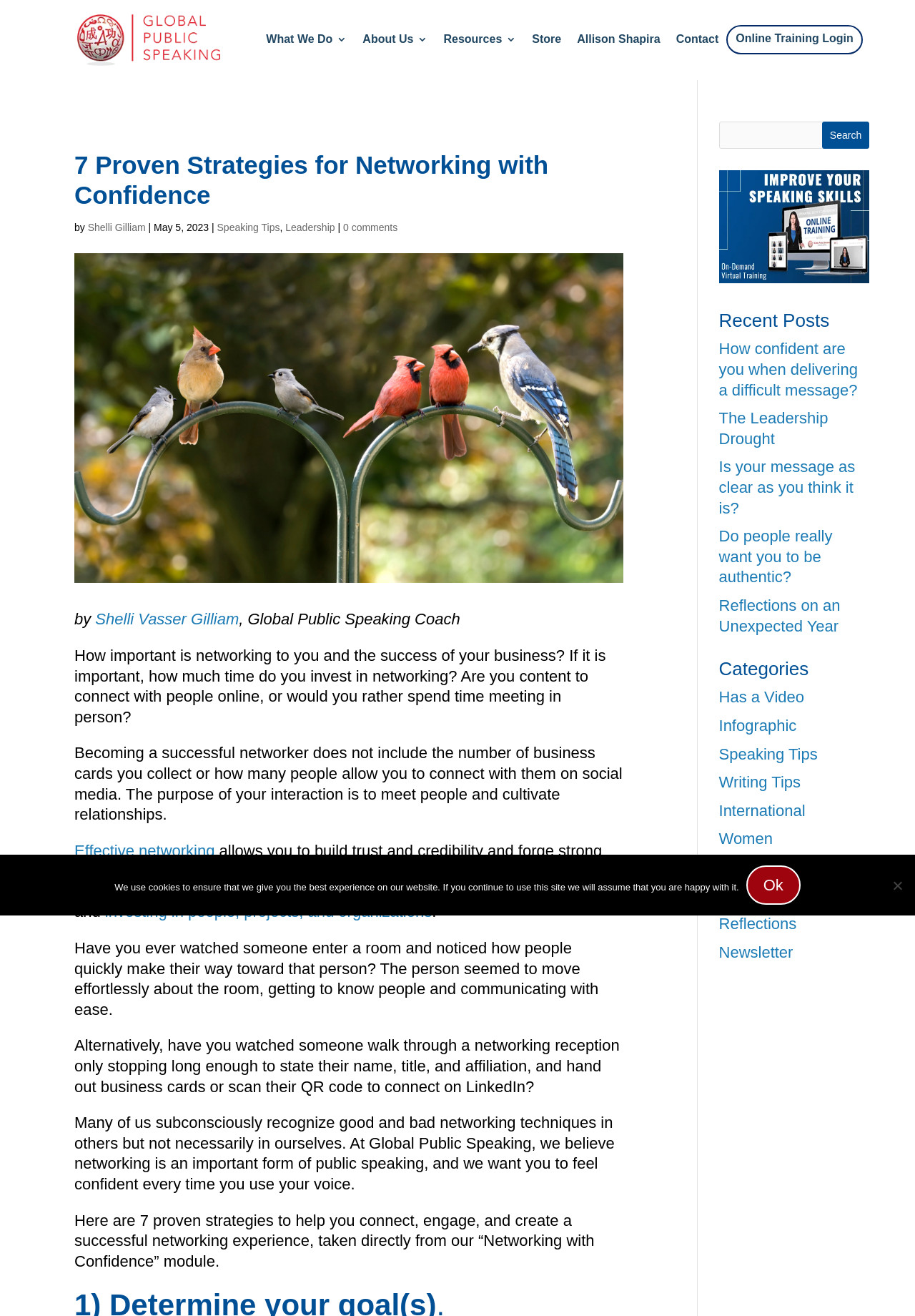Extract the text of the main heading from the webpage.

7 Proven Strategies for Networking with Confidence